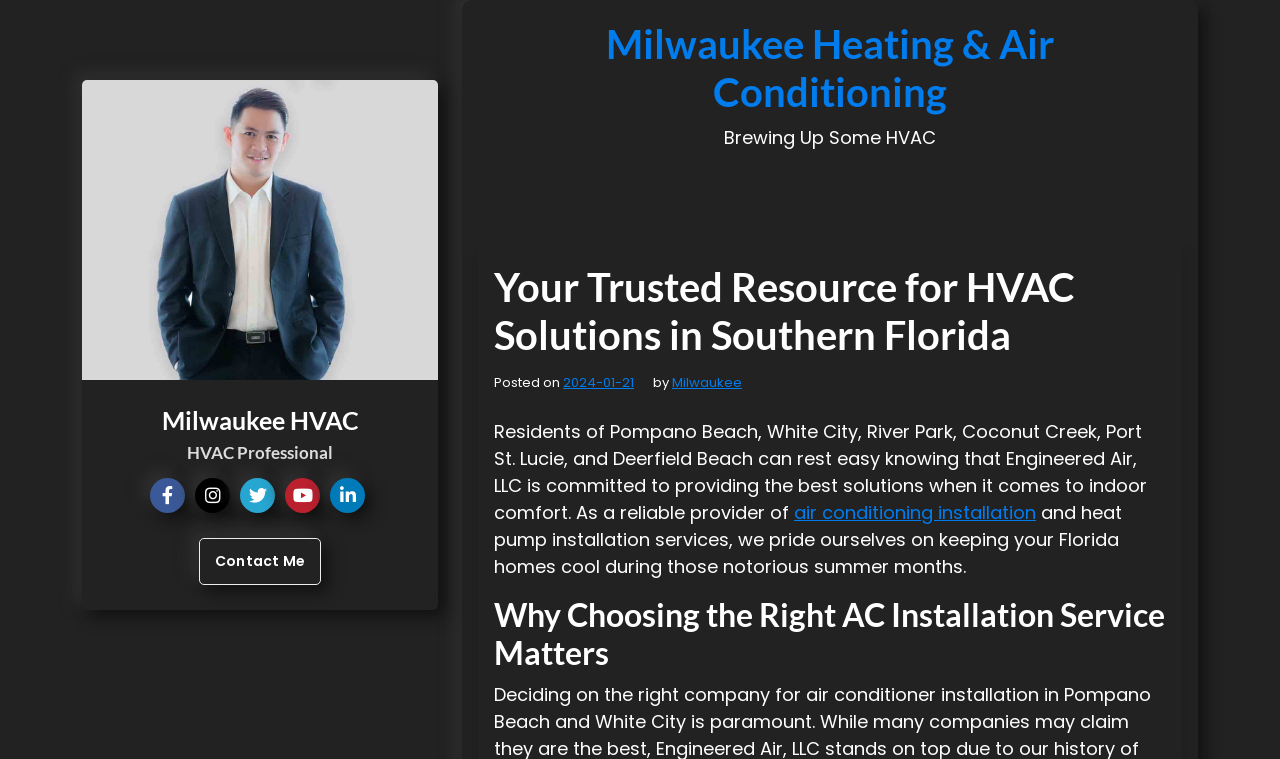Illustrate the webpage's structure and main components comprehensively.

The webpage is about Milwaukee Heating & Air Conditioning, a trusted resource for HVAC solutions in Southern Florida. At the top left corner, there is a profile image. Next to it, there are two headings, "Milwaukee HVAC" and "HVAC Professional", which are aligned horizontally. Below these headings, there are five social media links, represented by icons, arranged horizontally.

On the top right corner, there is a heading "Milwaukee Heating & Air Conditioning" with a link to the same text below it. Below this heading, there is a static text "Brewing Up Some HVAC" and a header section that contains a heading "Your Trusted Resource for HVAC Solutions in Southern Florida" and some metadata, including a posted date and author information.

The main content of the webpage is divided into paragraphs. The first paragraph starts with a static text "Residents of..." and describes the services provided by Engineered Air, LLC, including air conditioning installation and heat pump installation services. There is a link to "air conditioning installation" within the paragraph. The second paragraph starts with a heading "Why Choosing the Right AC Installation Service Matters".